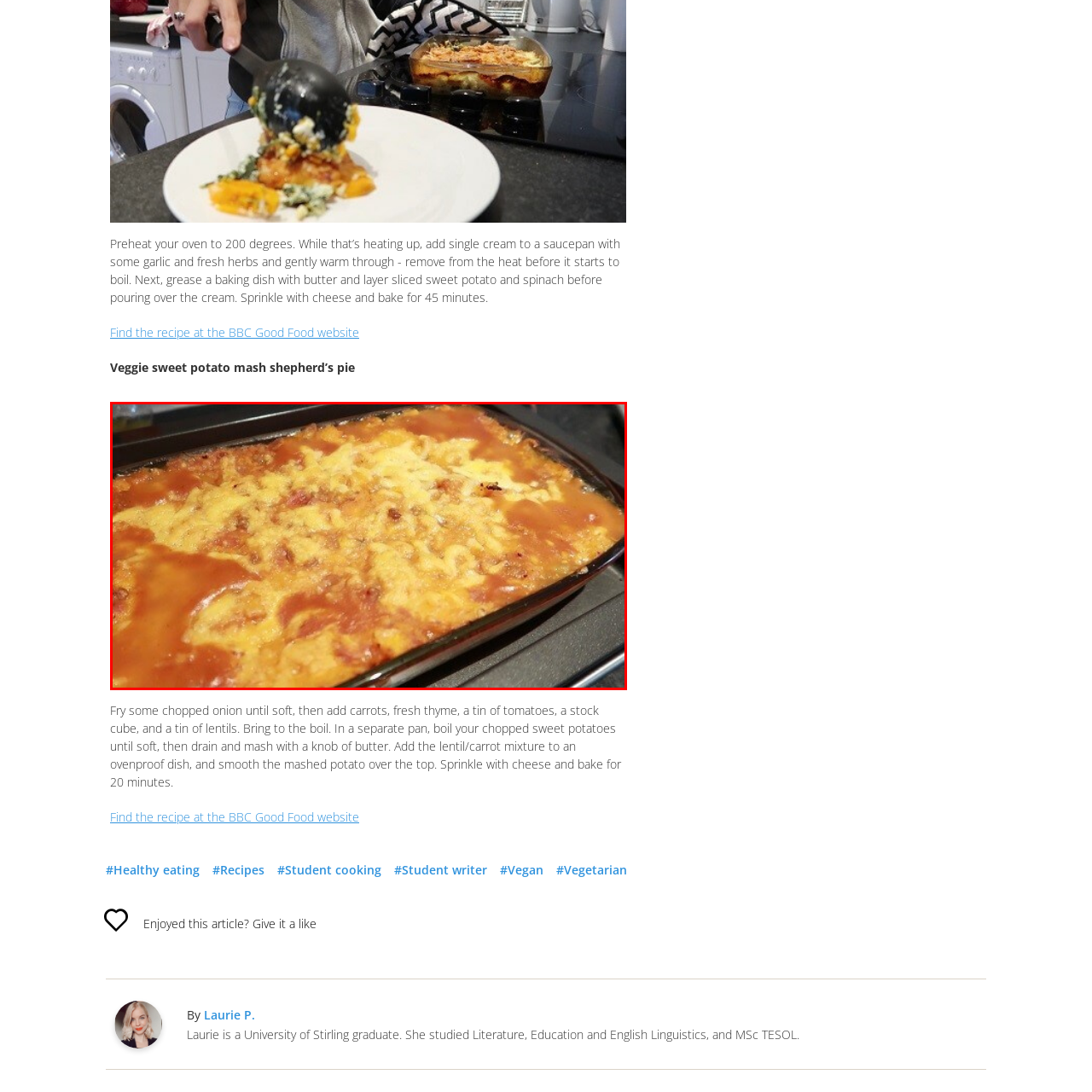Craft a detailed and vivid caption for the image that is highlighted by the red frame.

A delicious, golden-brown veggie sweet potato mash shepherd’s pie is freshly baked and ready to be served. The dish features a beautifully browned top, indicating a perfectly baked layer of cheese melted over a rich filling. The creamy sweet potato mash forms a comforting layer that complements the hearty mixture below, which is likely made with lentils and seasoned vegetables. The baking dish, glistening with a savory sauce, highlights the inviting aroma and warmth of this wholesome meal, ideal for a cozy dinner. This recipe not only emphasizes the versatility of sweet potatoes but also showcases a delightful vegetarian twist on the classic shepherd's pie.